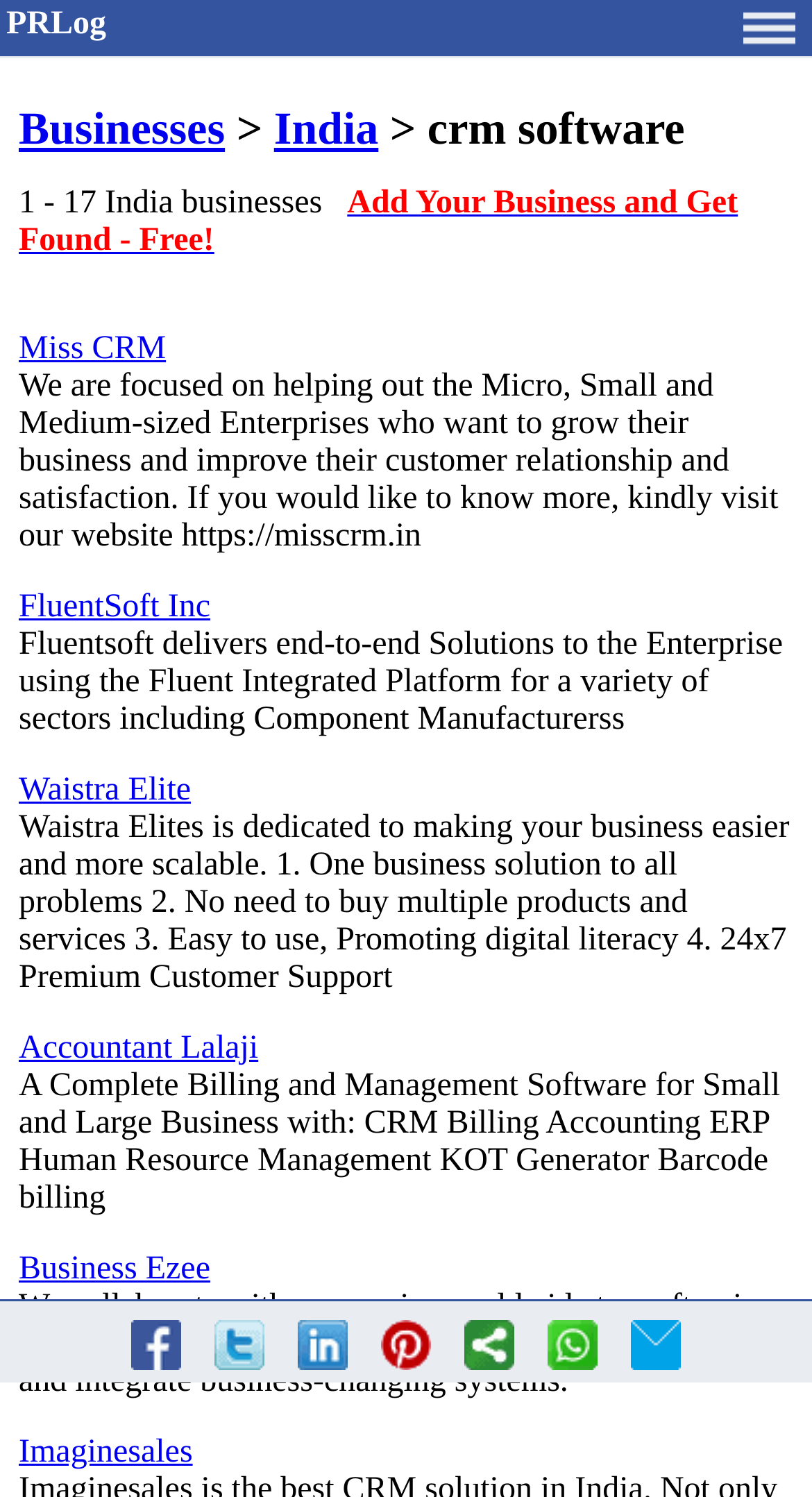Give a detailed account of the webpage, highlighting key information.

The webpage is a business directory for CRM software companies in India. At the top, there is a link to "PRLog" and a menu icon on the right side. Below this, there is a heading that indicates the current section is for businesses in India related to CRM software. 

Underneath the heading, there is a link to "Businesses" and "India" on the left side, and a text stating that there are 17 India businesses listed. On the right side of this text, there is a call-to-action link to "Add Your Business and Get Found - Free!".

The main content of the page is a list of CRM software companies, each with a link to their name and a brief description of their services. The companies listed include Miss CRM, FluentSoft Inc, Waistra Elite, Accountant Lalaji, Business Ezee, and Imaginesales. The descriptions provide information about the services and focus areas of each company.

At the bottom of the page, there are several links, likely for pagination or navigation, but they do not have any descriptive text.